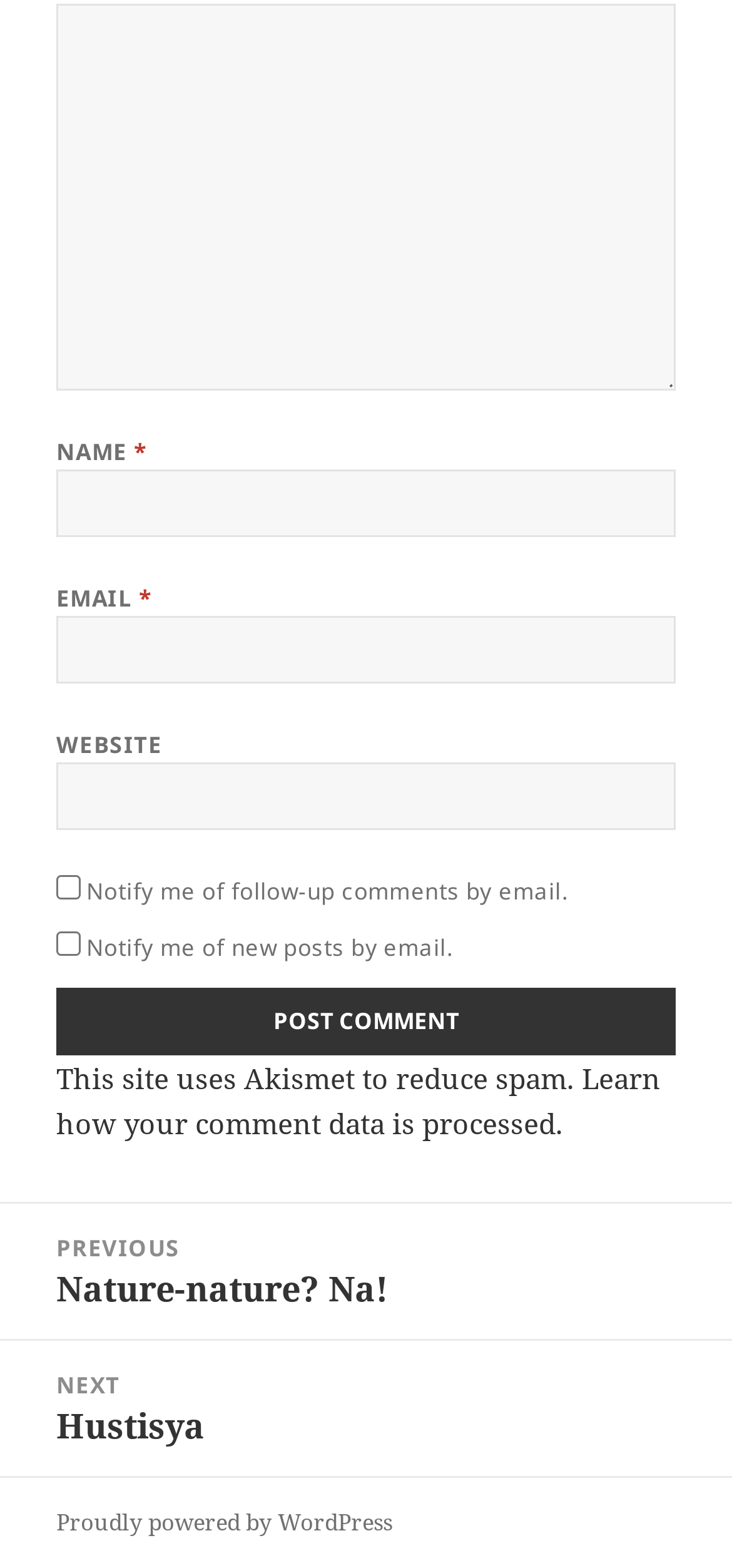Reply to the question with a brief word or phrase: What is the text on the button below the 'WEBSITE' textbox?

Post Comment